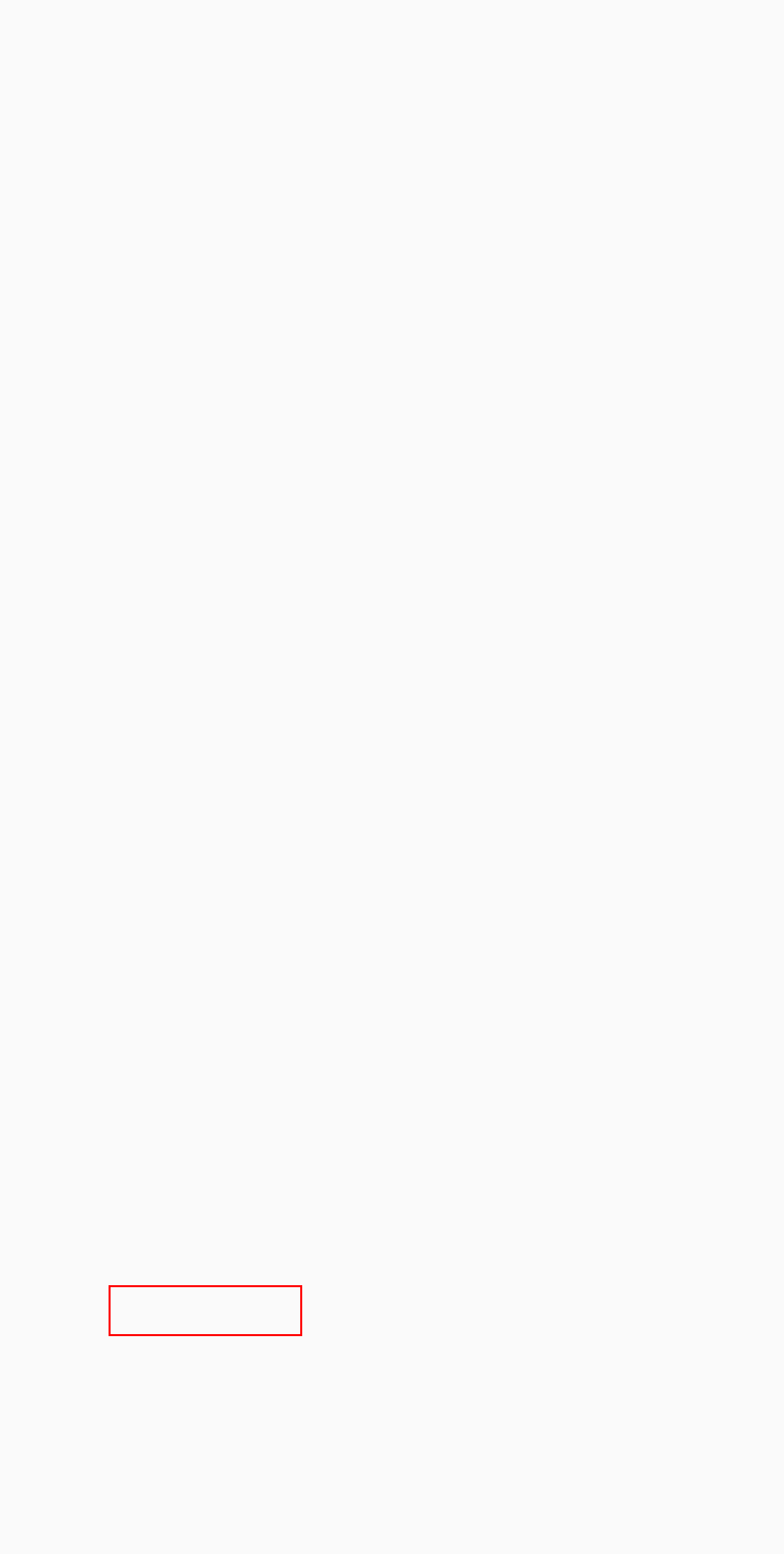Given a webpage screenshot featuring a red rectangle around a UI element, please determine the best description for the new webpage that appears after the element within the bounding box is clicked. The options are:
A. Games Archives - Play Server4
B. Finance Archives - Play Server4
C. Law Archives - Play Server4
D. Fashion Archives - Play Server4
E. Digital Marketing Archives - Play Server4
F. Social Media Archives - Play Server4
G. General Archives - Play Server4
H. Home Improvement Archives - Play Server4

F